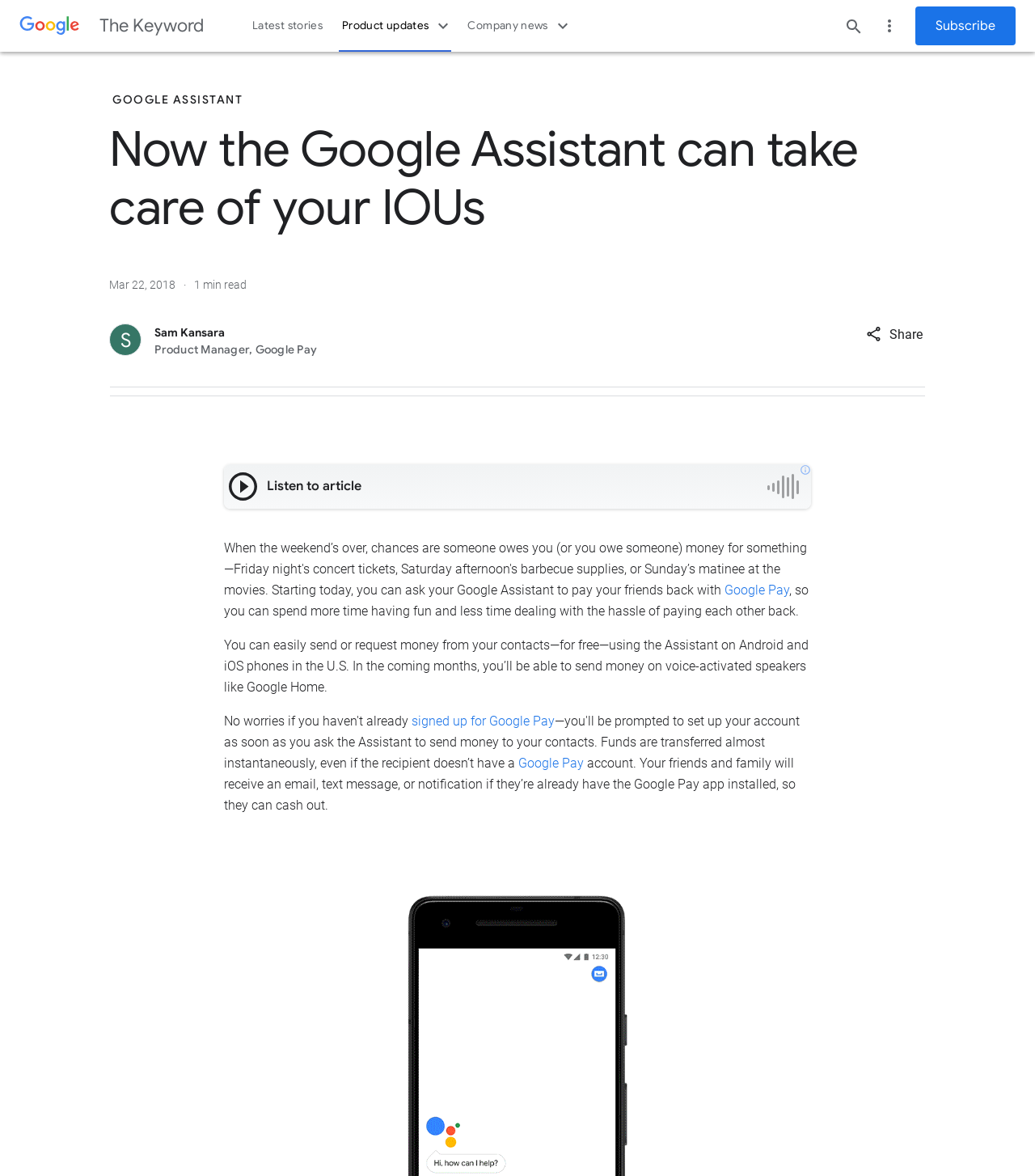Specify the bounding box coordinates for the region that must be clicked to perform the given instruction: "Search for something".

[0.808, 0.007, 0.842, 0.037]